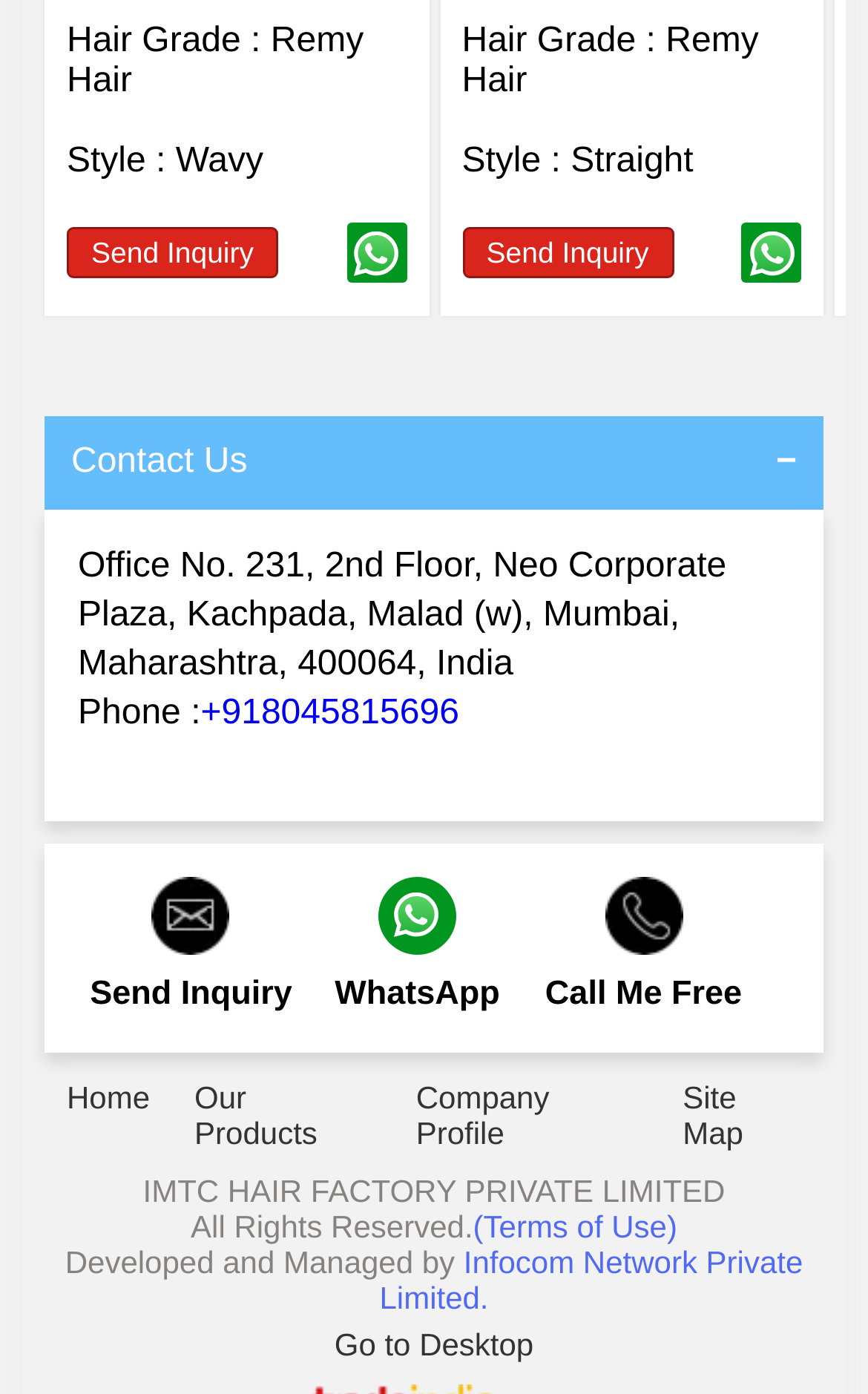Refer to the image and answer the question with as much detail as possible: What is the company name?

The company name is displayed at the bottom of the webpage, indicating that the website belongs to IMTC HAIR FACTORY PRIVATE LIMITED.